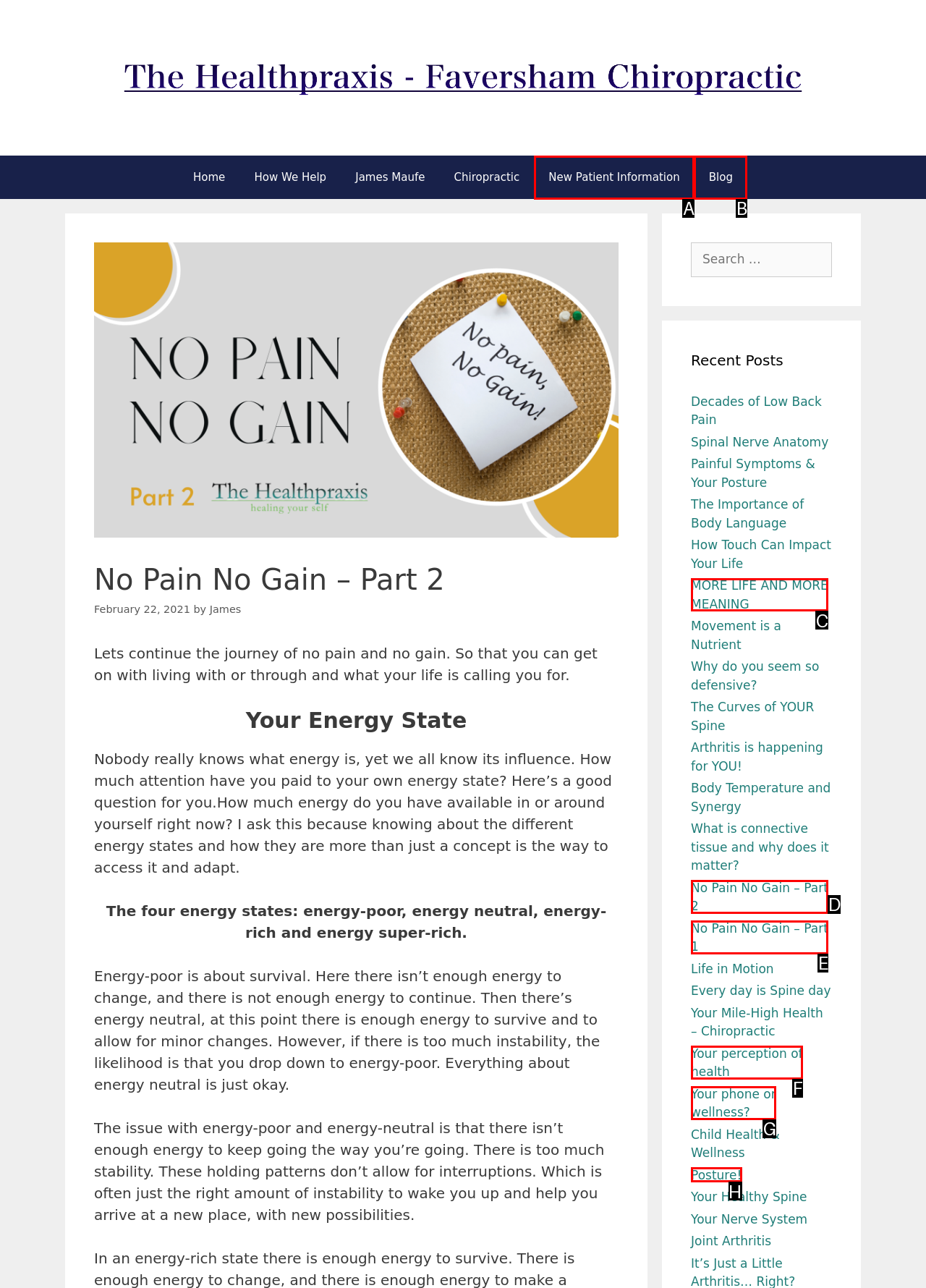Given the description: facilitating workshops, select the HTML element that matches it best. Reply with the letter of the chosen option directly.

None